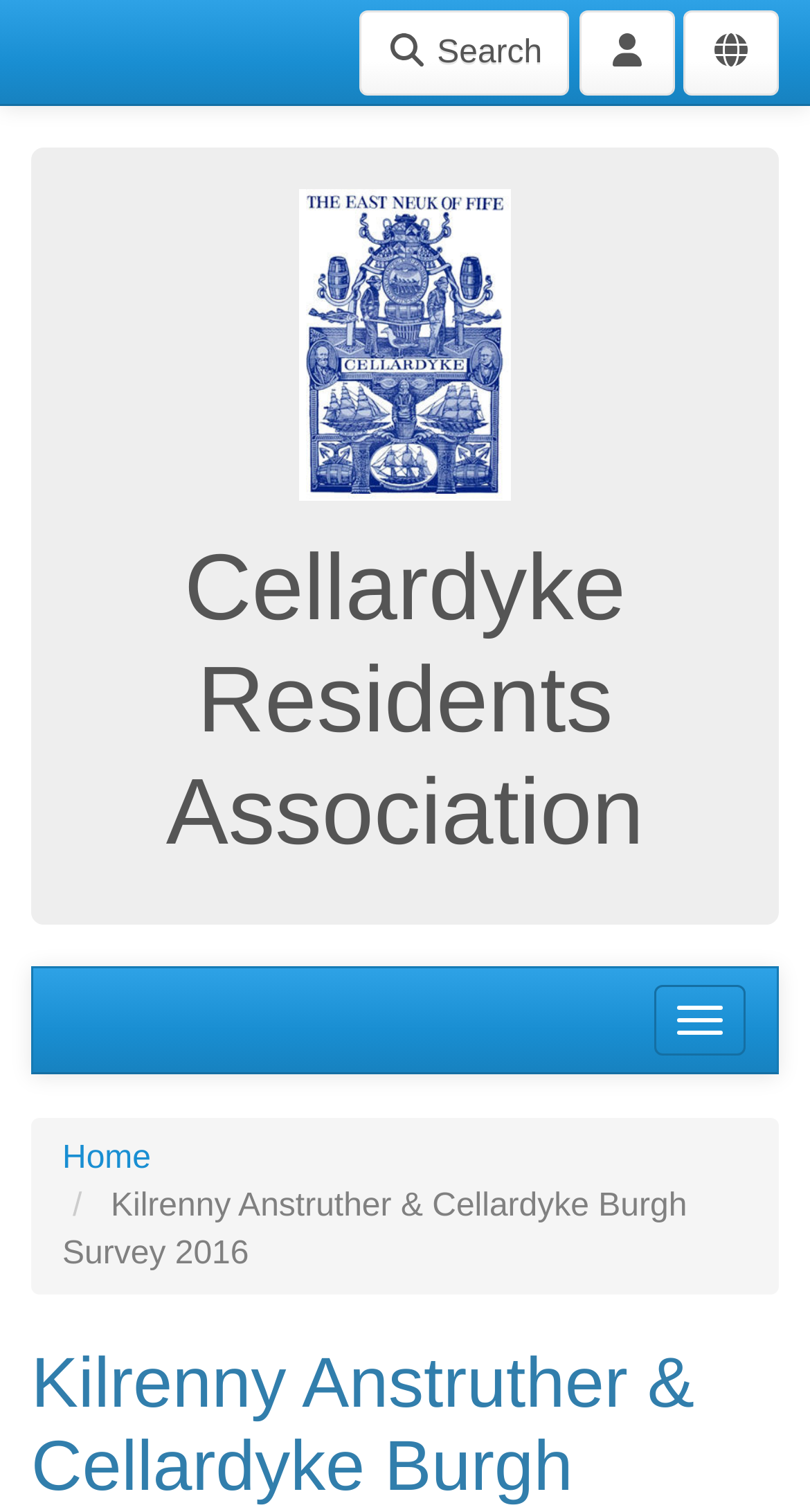Present a detailed account of what is displayed on the webpage.

The webpage is about the Cellardyke Residents Association, specifically the Kilrenny Anstruther Cellardyke Burgh Survey 2016. At the top, there are three buttons: "Search" on the left, "User menu" in the middle, and "Site membership menu" on the right. The "User menu" and "Site membership menu" buttons have corresponding images next to them.

Below these buttons, there is a logo of the Cellardyke Residents Association, which is an image with a link. The logo is positioned roughly in the middle of the page.

The main heading "Cellardyke Residents Association" is located below the logo, spanning almost the entire width of the page. 

On the right side of the page, there is a "Toggle navigation" button. Below this button, there is a link to the "Home" page, and a paragraph of text that reads "Kilrenny Anstruther & Cellardyke Burgh Survey 2016".